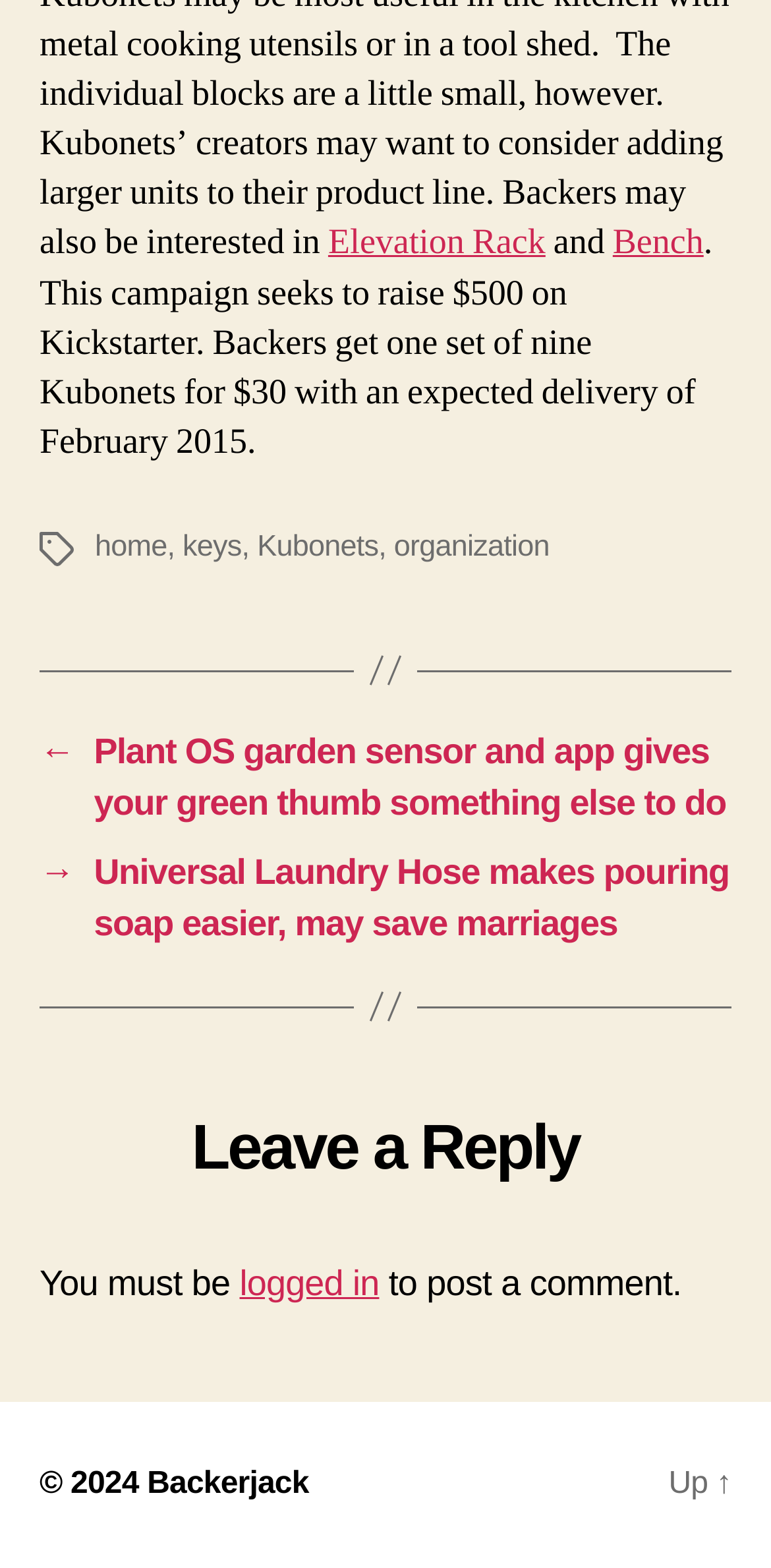Find the bounding box coordinates of the element's region that should be clicked in order to follow the given instruction: "Open menu". The coordinates should consist of four float numbers between 0 and 1, i.e., [left, top, right, bottom].

None